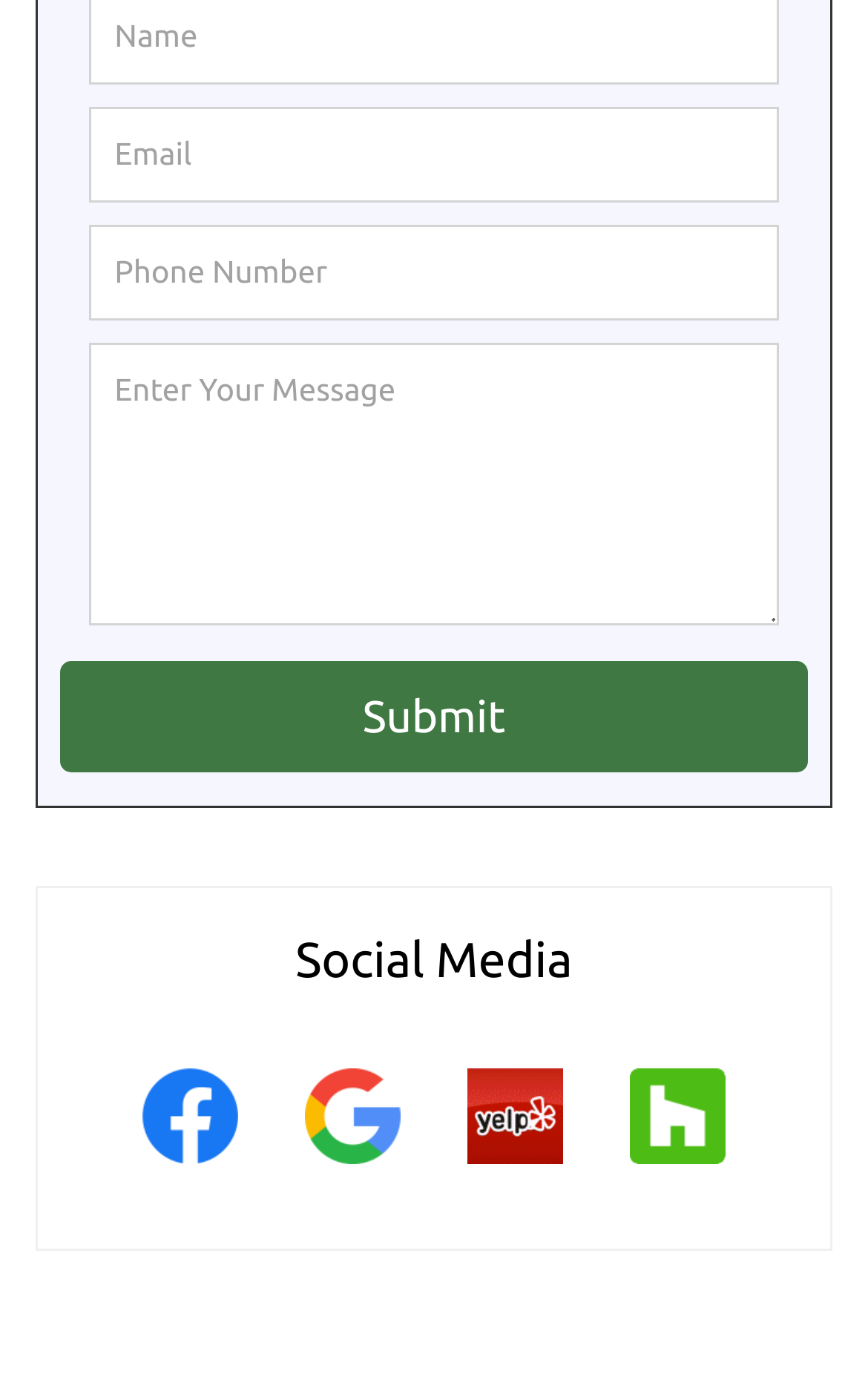Identify and provide the bounding box coordinates of the UI element described: "title="Facebook"". The coordinates should be formatted as [left, top, right, bottom], with each number being a float between 0 and 1.

[0.126, 0.831, 0.313, 0.868]